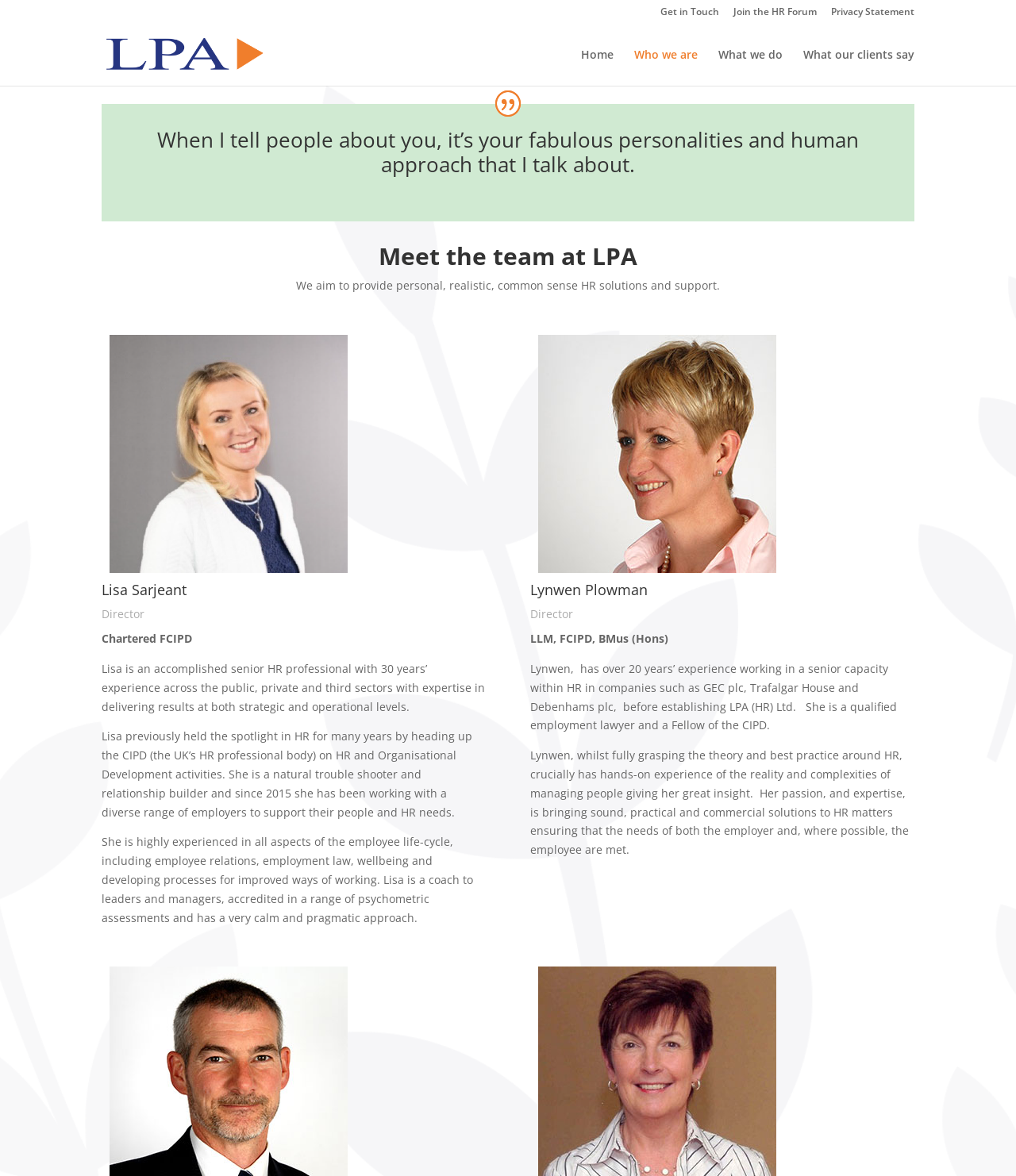Please provide the bounding box coordinate of the region that matches the element description: Join the HR Forum. Coordinates should be in the format (top-left x, top-left y, bottom-right x, bottom-right y) and all values should be between 0 and 1.

[0.722, 0.006, 0.804, 0.02]